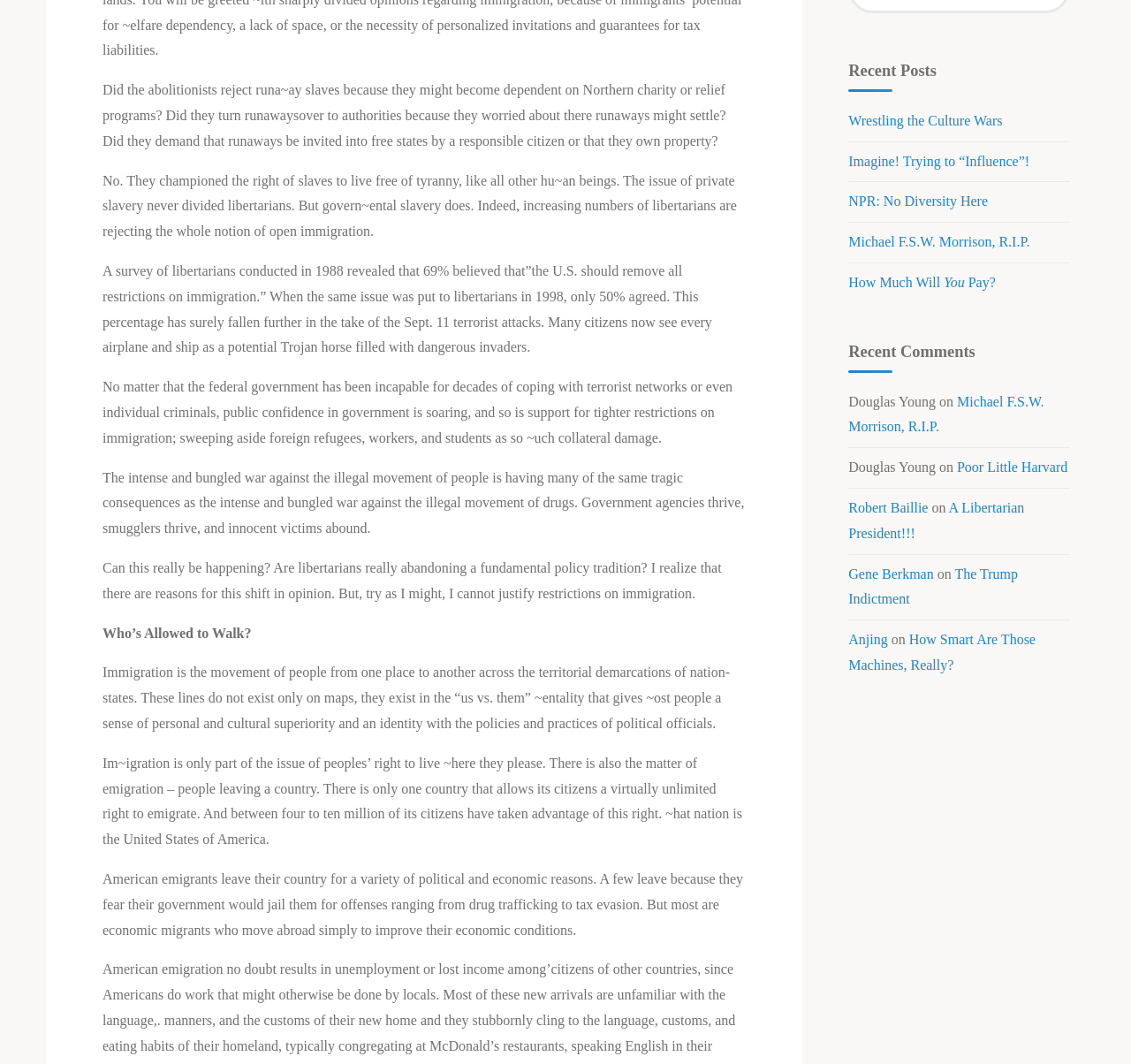From the webpage screenshot, predict the bounding box coordinates (top-left x, top-left y, bottom-right x, bottom-right y) for the UI element described here: Anjing

[0.75, 0.594, 0.785, 0.608]